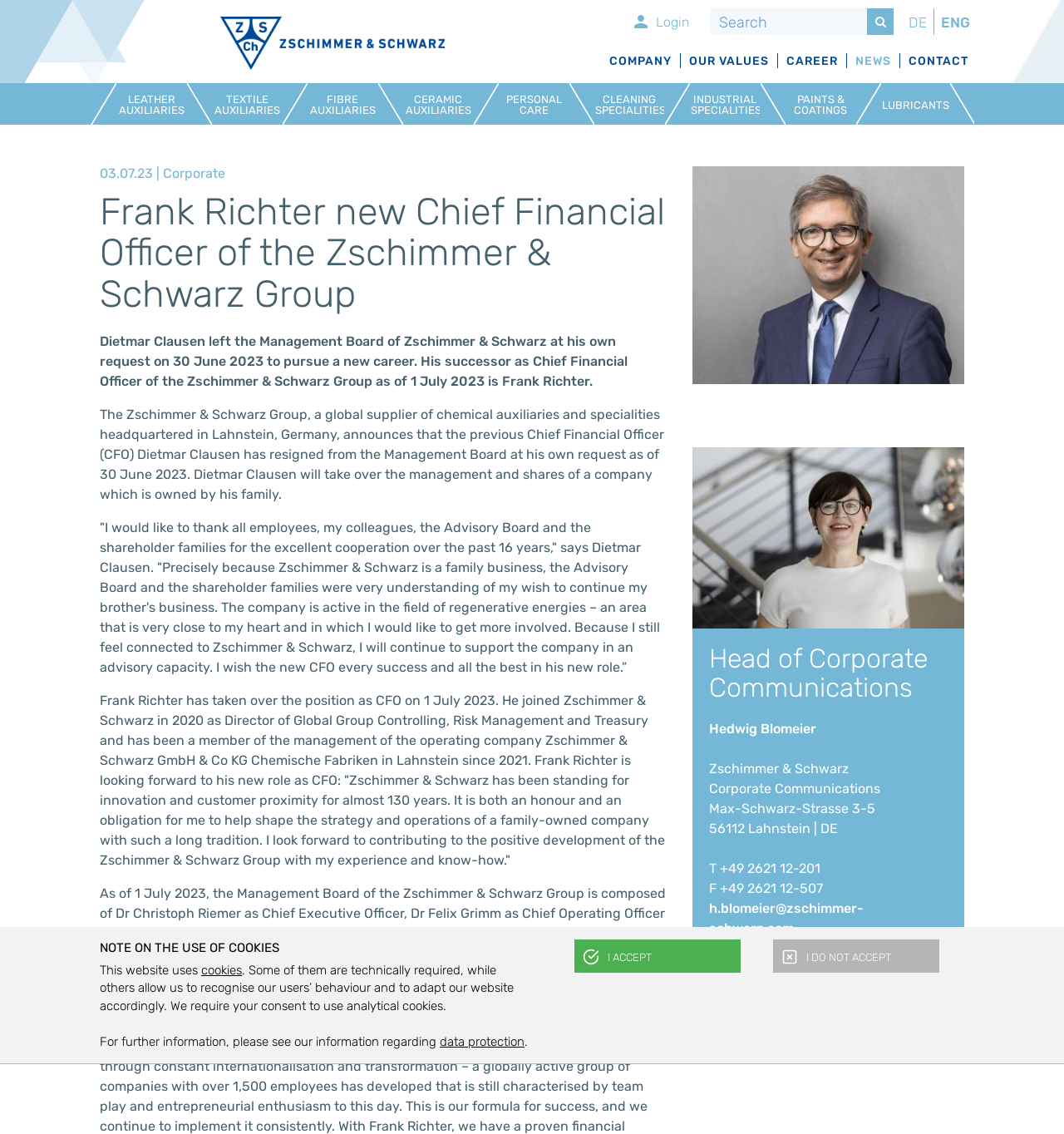Determine the bounding box of the UI element mentioned here: "Paints & Coatings". The coordinates must be in the format [left, top, right, bottom] with values ranging from 0 to 1.

[0.715, 0.073, 0.827, 0.11]